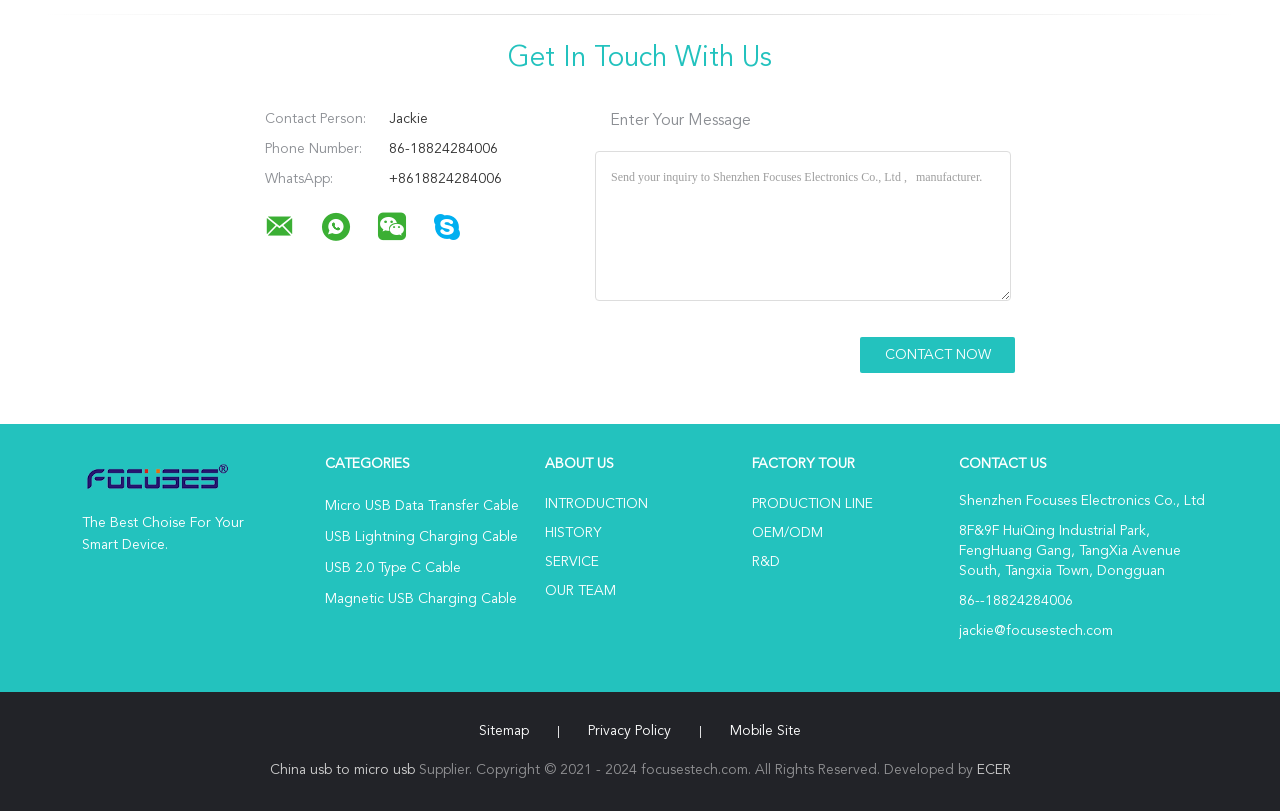Locate the bounding box coordinates of the element I should click to achieve the following instruction: "View the Micro USB Data Transfer Cable category".

[0.254, 0.615, 0.405, 0.633]